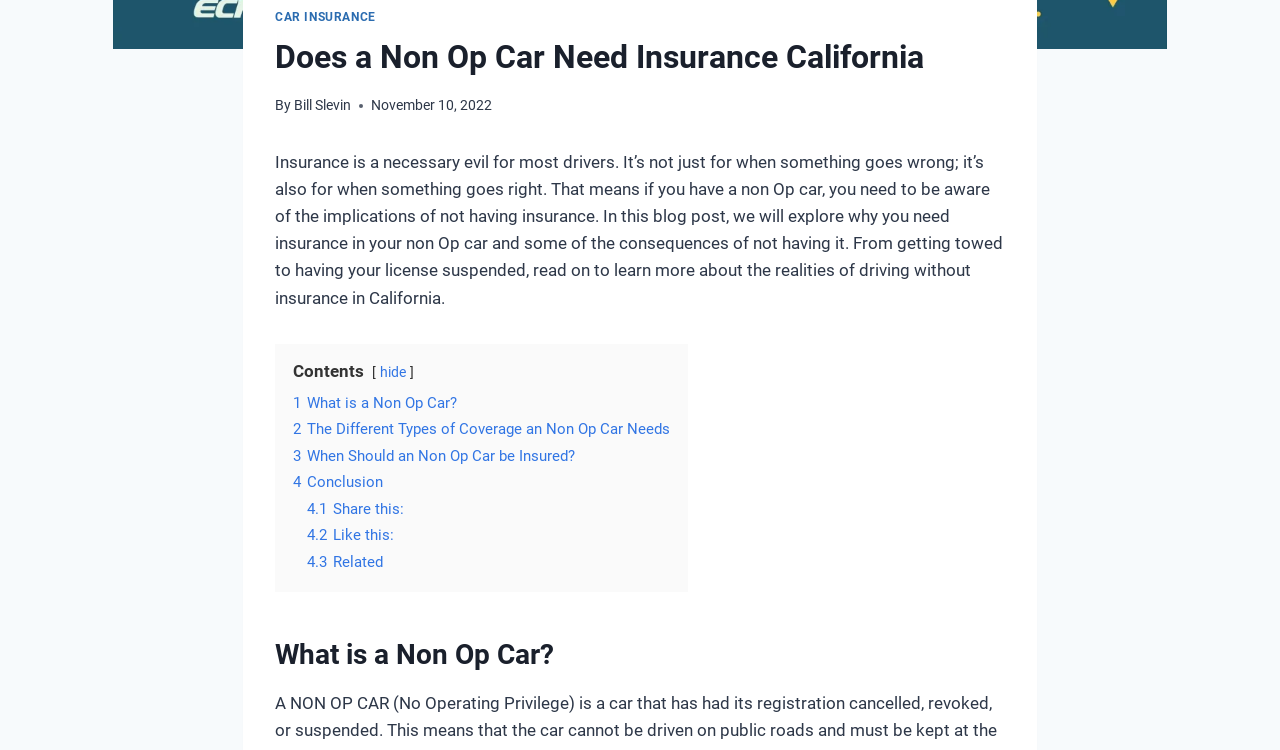Determine the bounding box for the UI element that matches this description: "4.1 Share this:".

[0.24, 0.666, 0.316, 0.69]